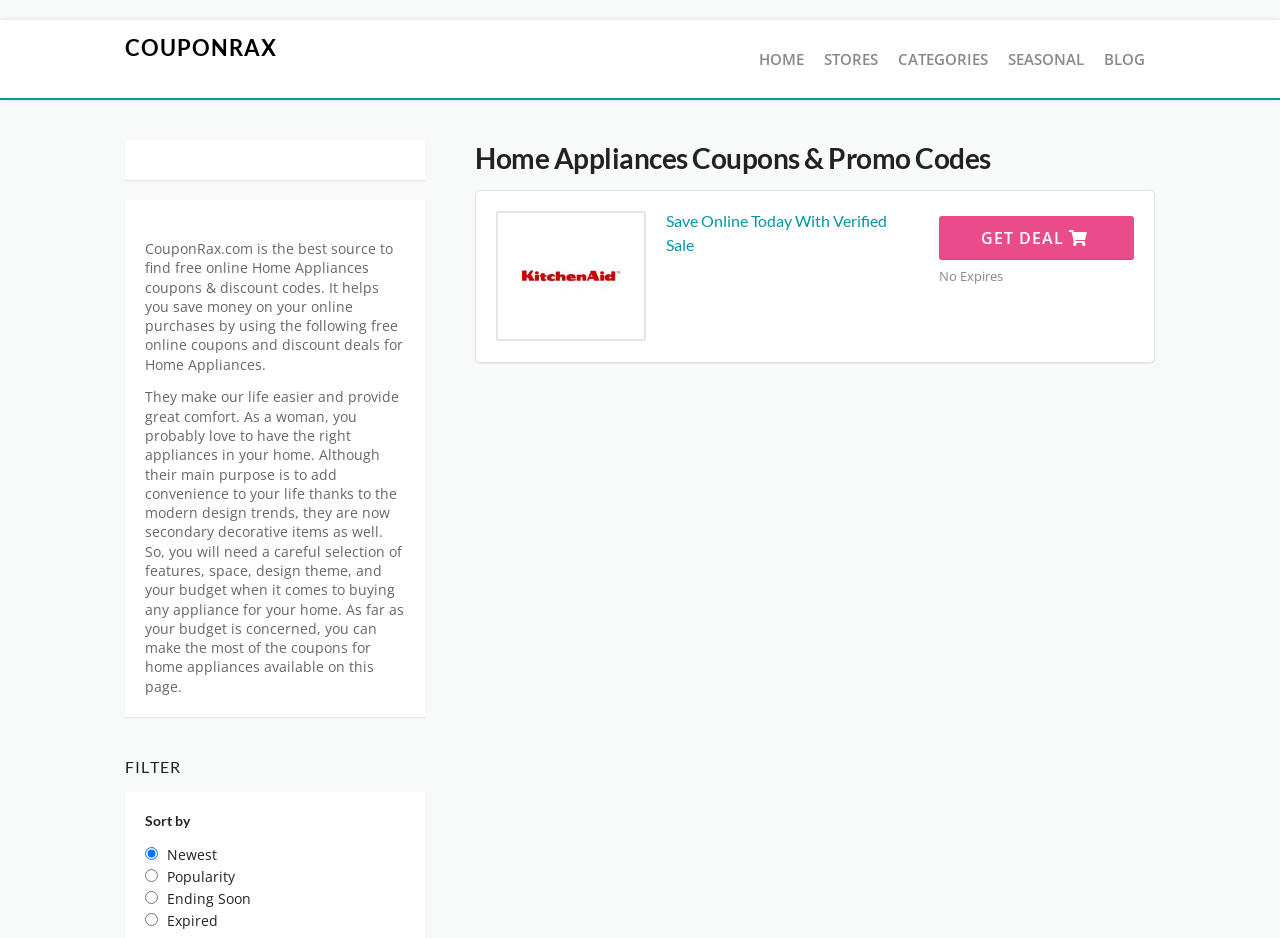How can users sort the coupons on the website?
Can you offer a detailed and complete answer to this question?

The webpage provides a 'Sort by' feature, which allows users to sort the coupons by different criteria, including Newest, Popularity, Ending Soon, or Expired. This is indicated by the radio buttons with these labels.